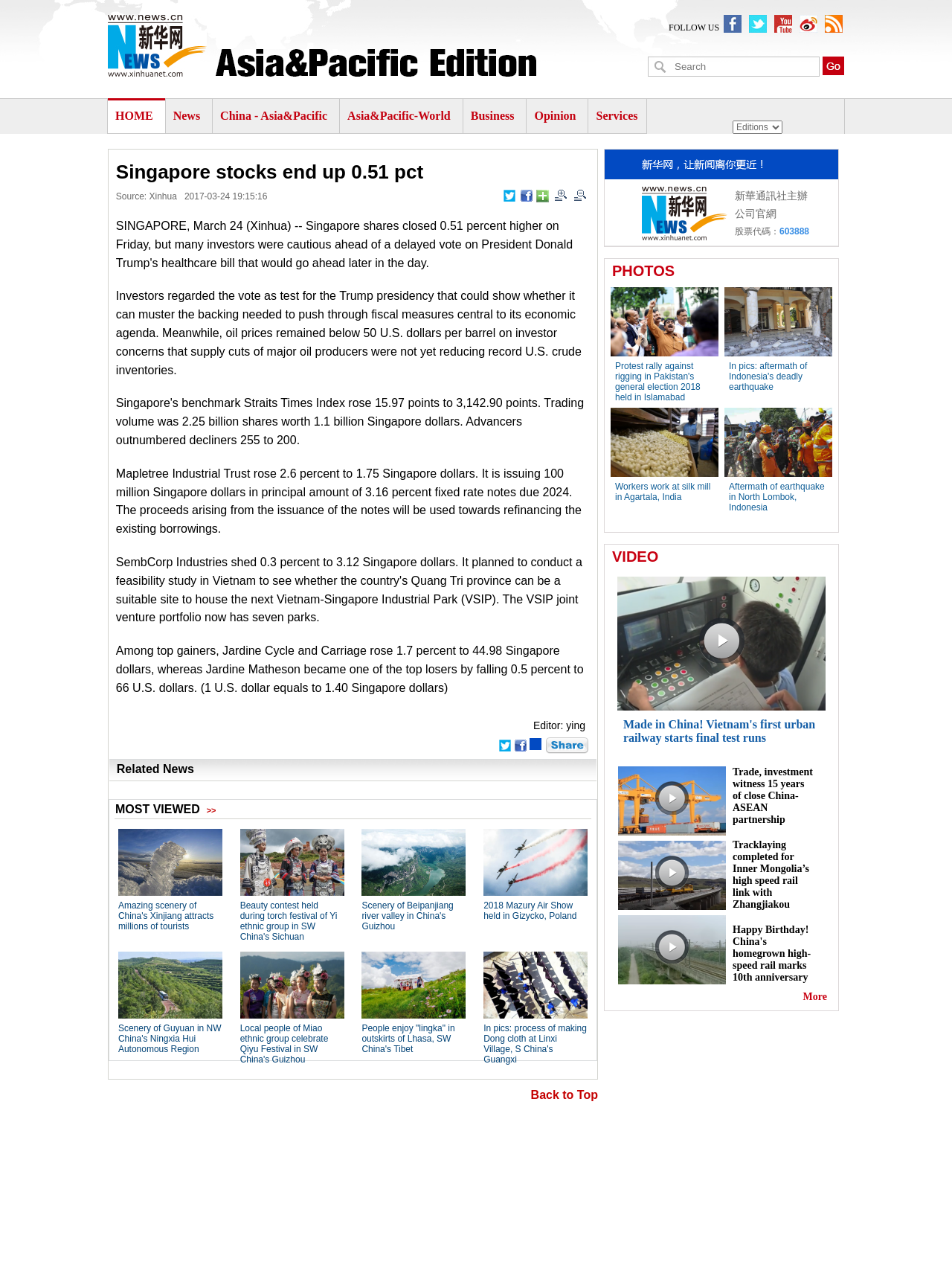Provide the bounding box coordinates of the HTML element this sentence describes: "Business".

[0.494, 0.086, 0.54, 0.095]